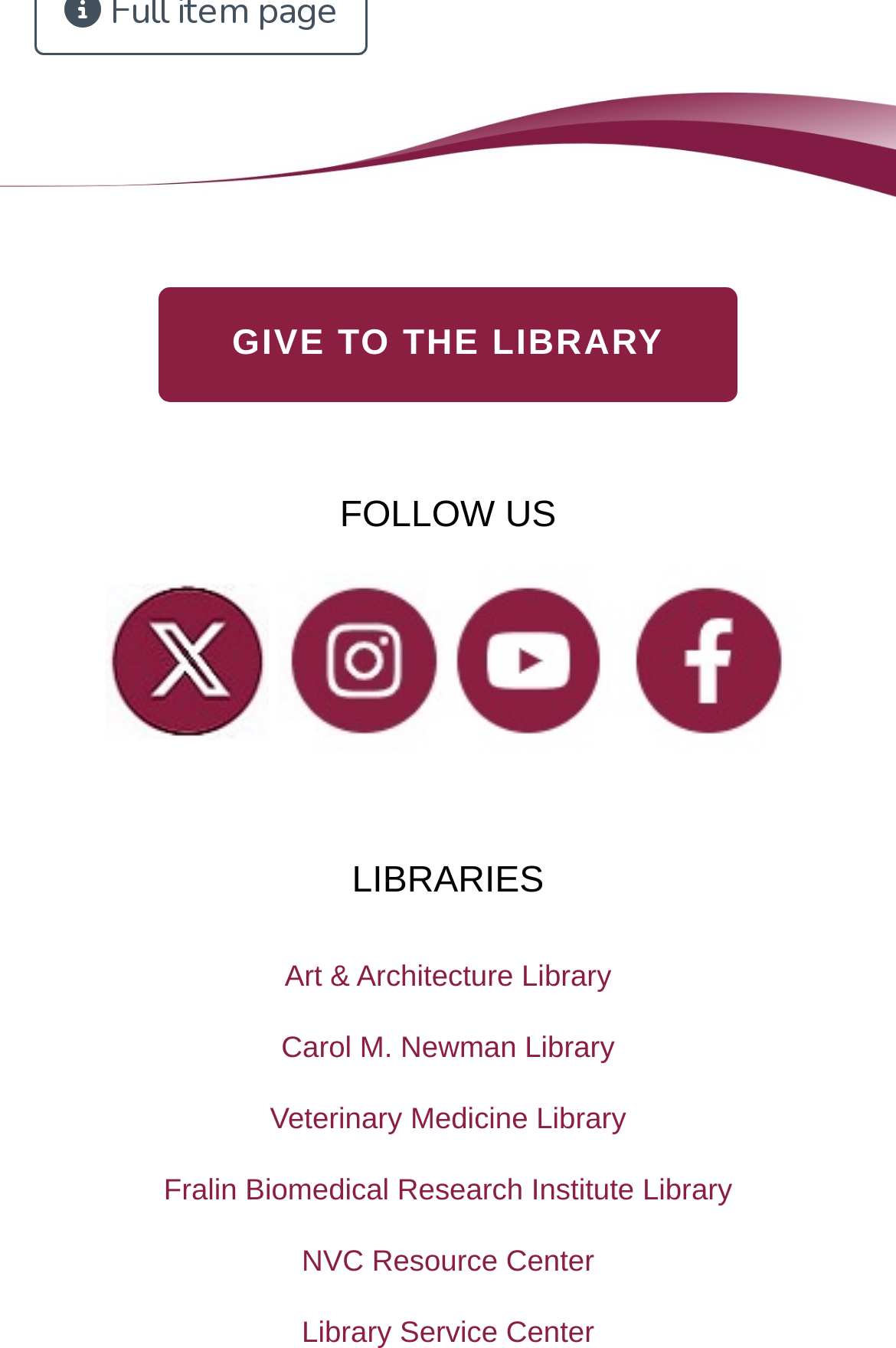How many social media platforms are linked on this webpage?
Please answer using one word or phrase, based on the screenshot.

Four